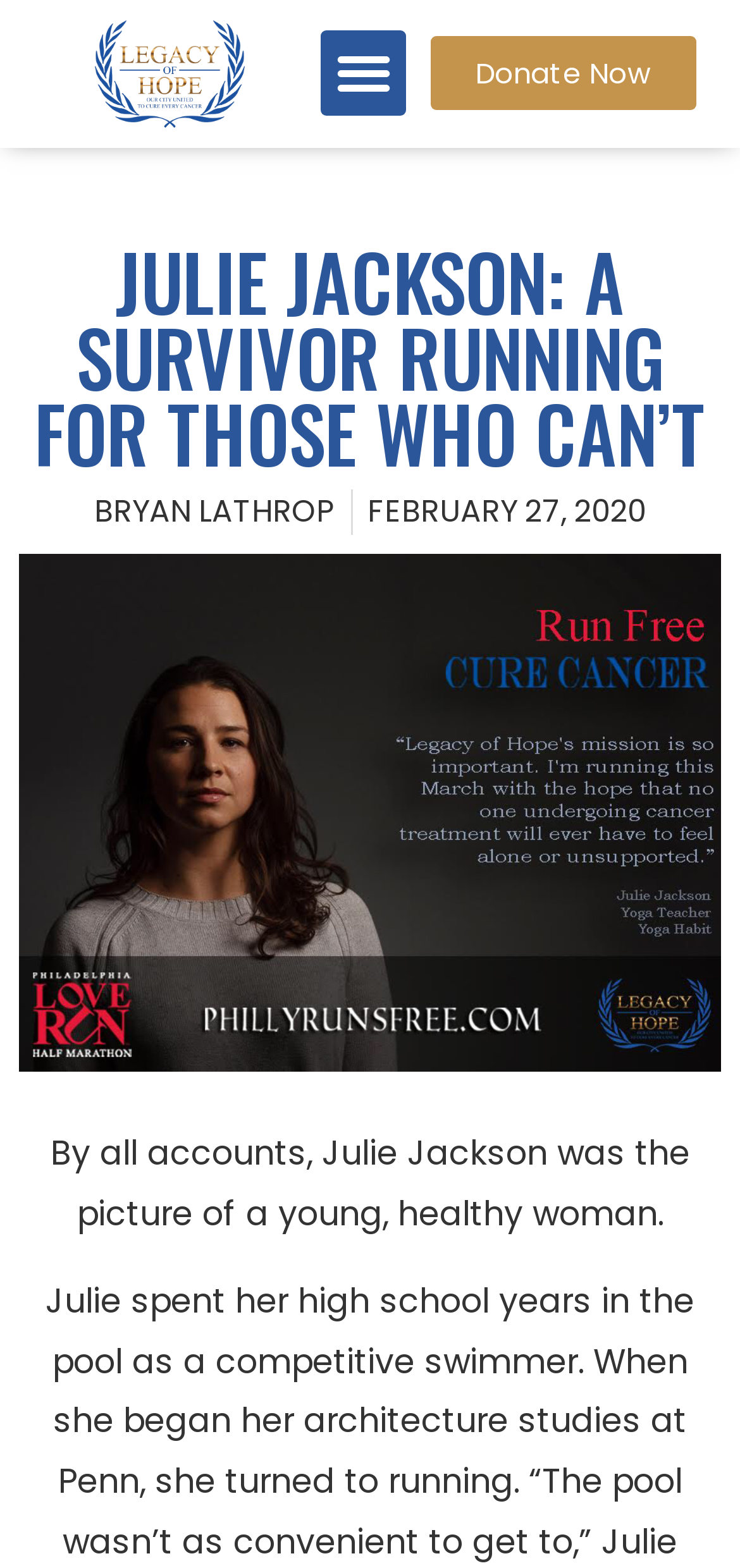Using the details from the image, please elaborate on the following question: What is the purpose of the button in the top right corner?

The purpose of the button in the top right corner can be determined by its description 'Menu Toggle' which suggests that it is used to toggle a menu.